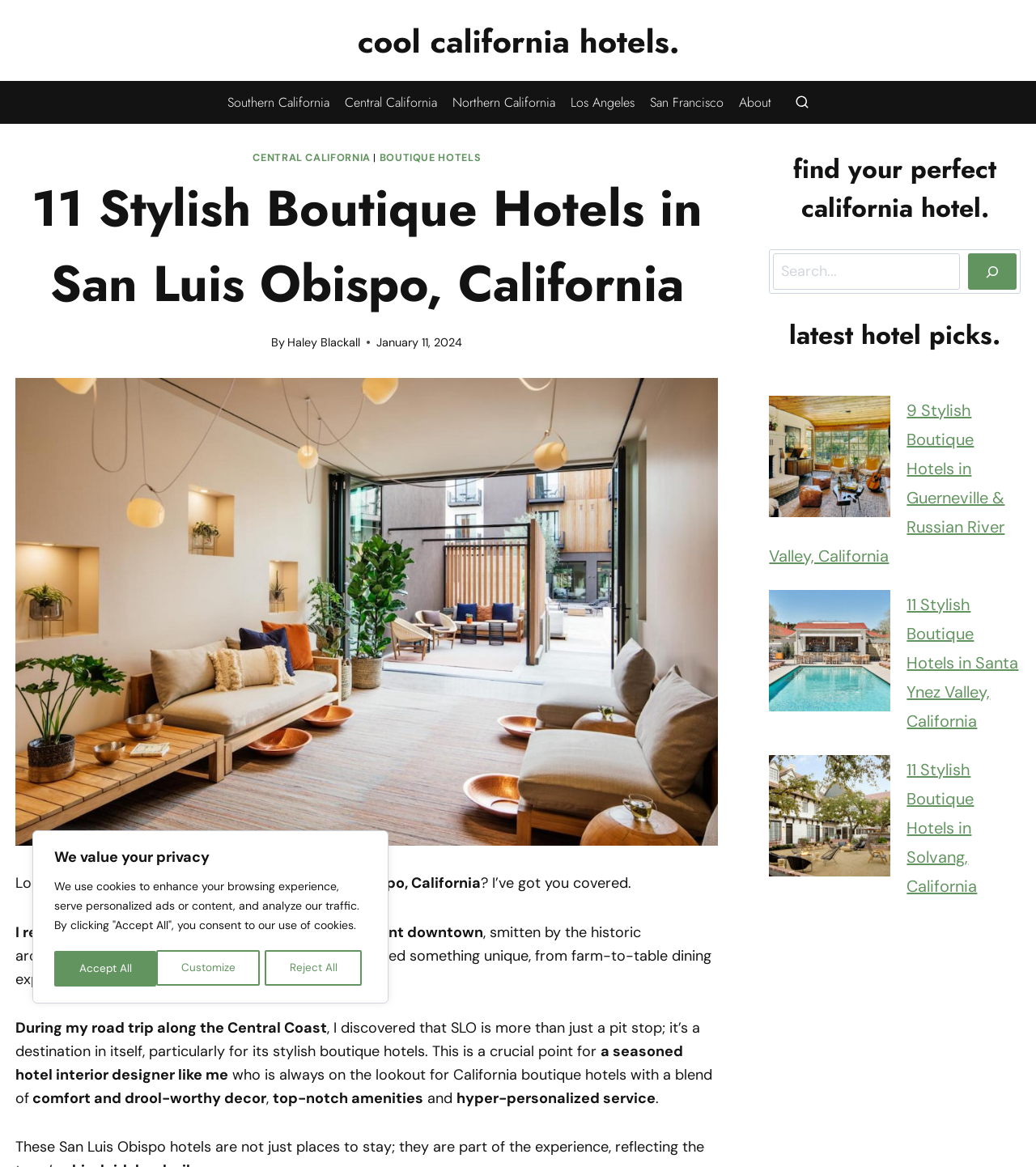What type of hotels are featured in this guide?
Using the image, provide a concise answer in one word or a short phrase.

Boutique hotels